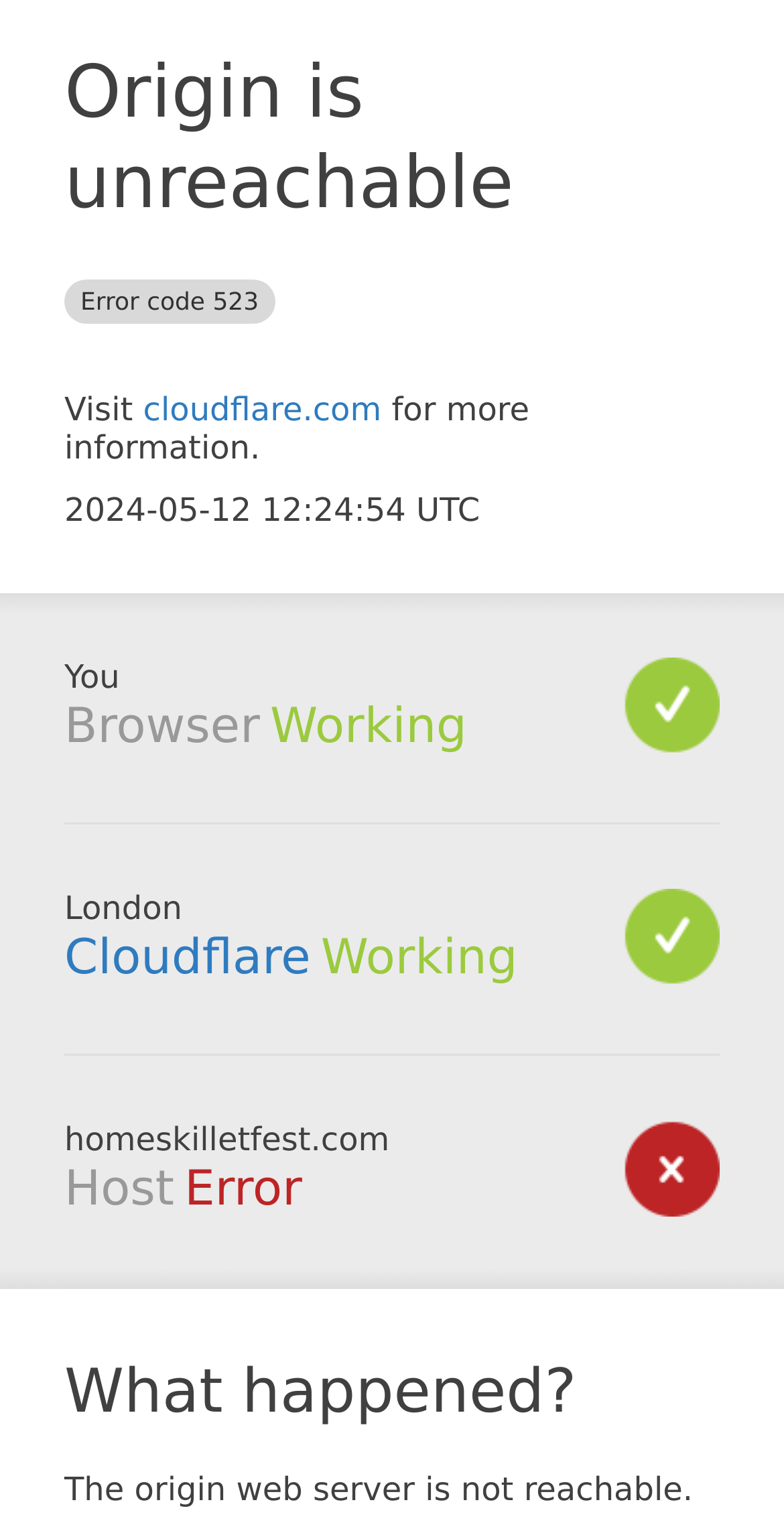Identify the bounding box coordinates of the HTML element based on this description: "Cloudflare".

[0.082, 0.605, 0.396, 0.642]